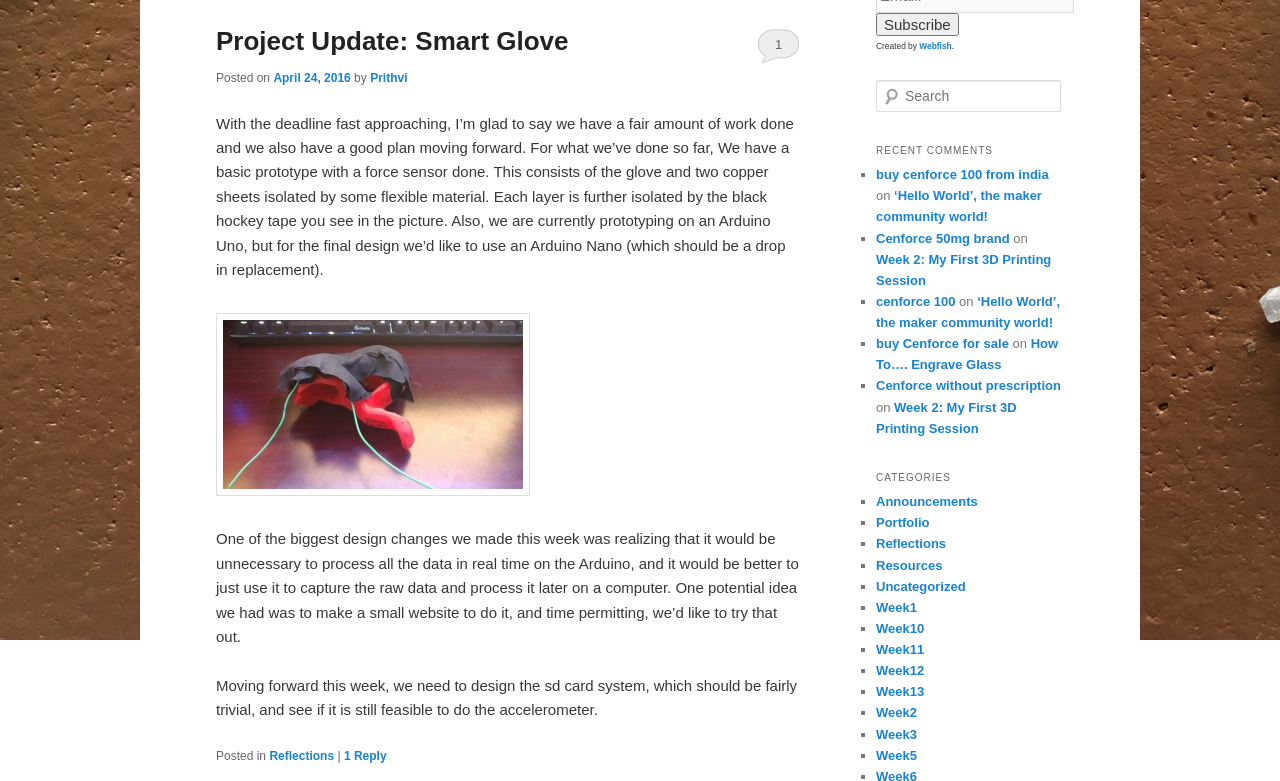Using the element description: "1 Reply", determine the bounding box coordinates. The coordinates should be in the format [left, top, right, bottom], with values between 0 and 1.

[0.269, 0.959, 0.302, 0.977]